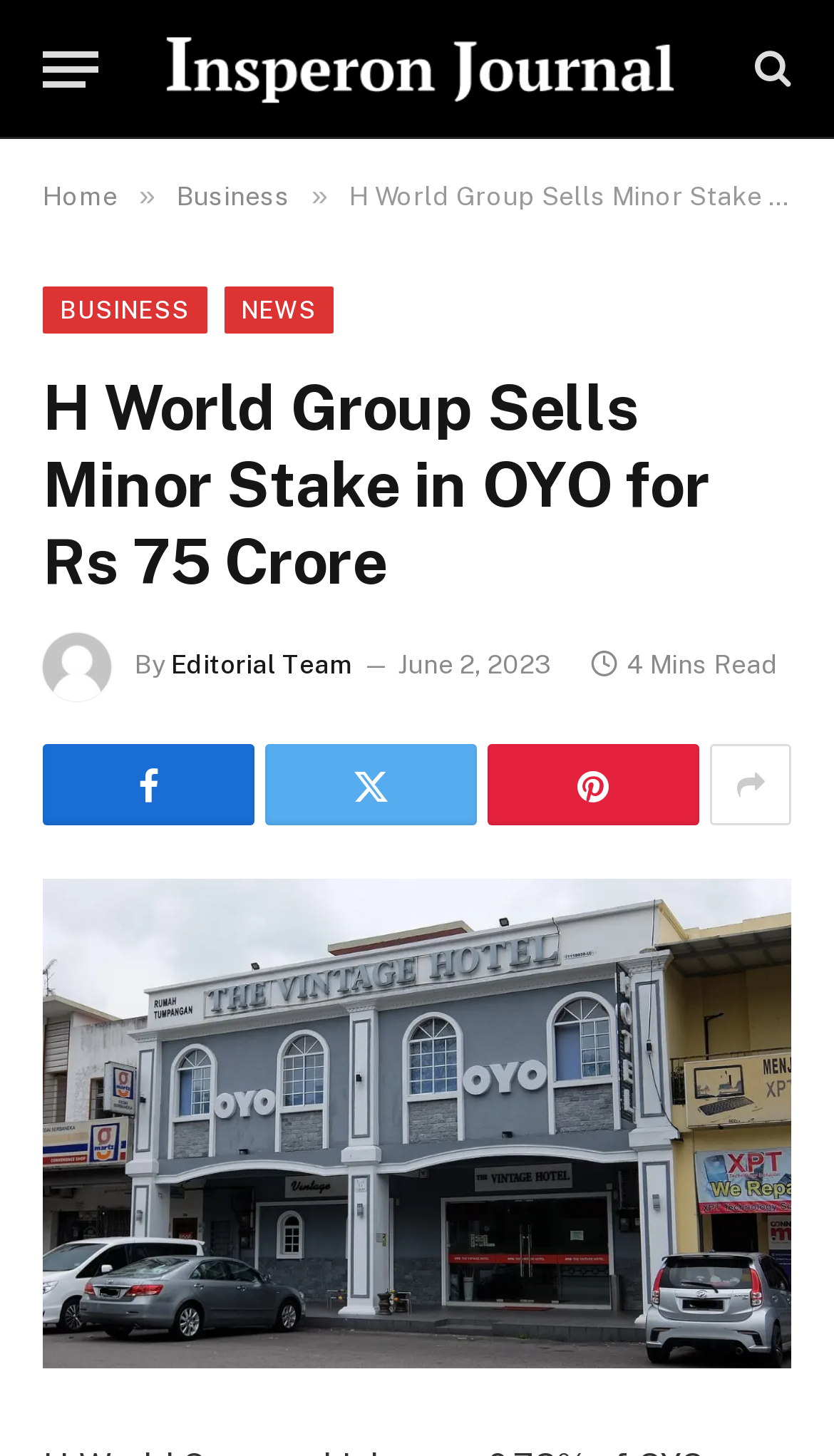What is the name of the company selling stake in OYO?
Using the visual information, reply with a single word or short phrase.

H World Group